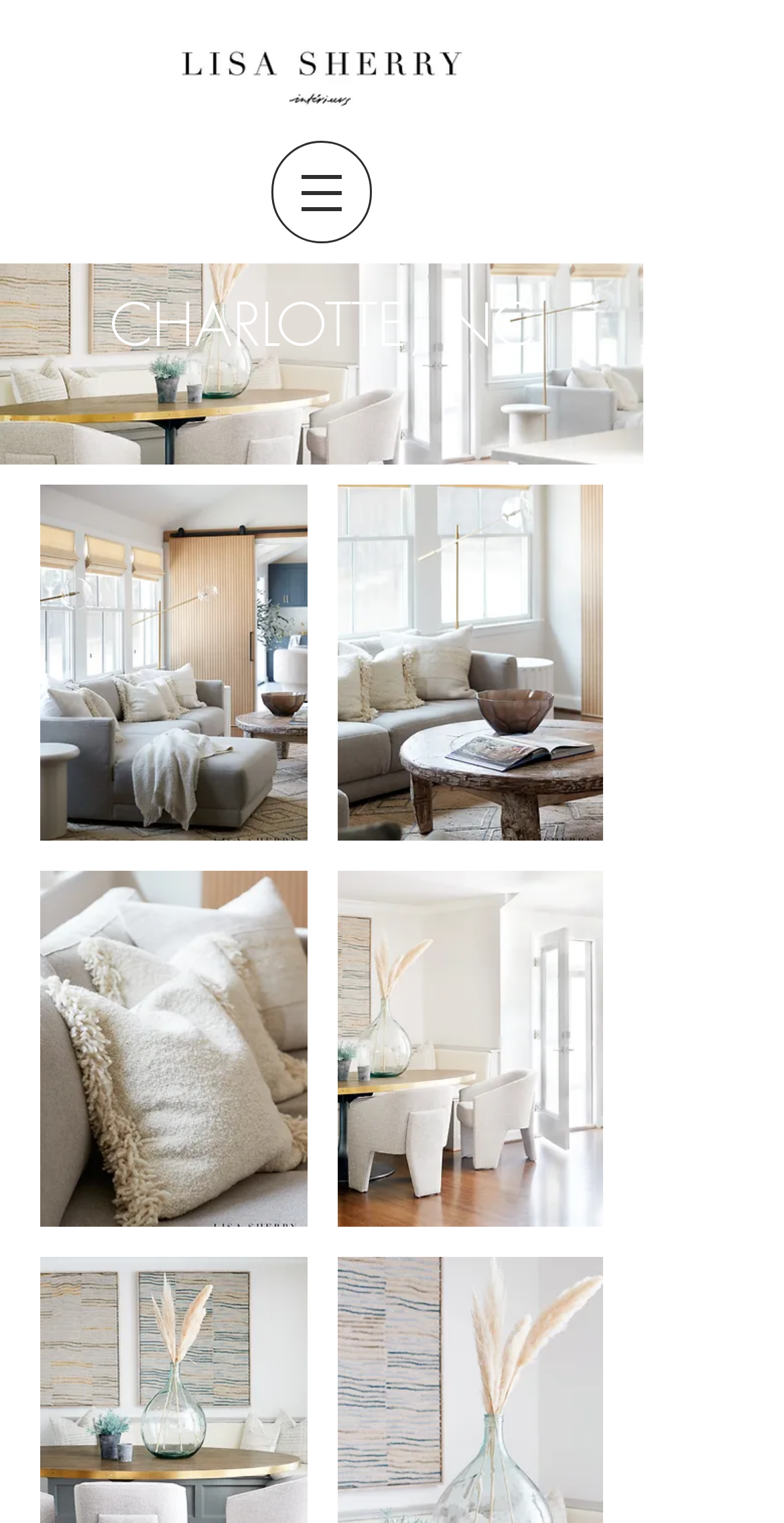For the element described, predict the bounding box coordinates as (top-left x, top-left y, bottom-right x, bottom-right y). All values should be between 0 and 1. Element description: press to zoom

[0.051, 0.318, 0.391, 0.552]